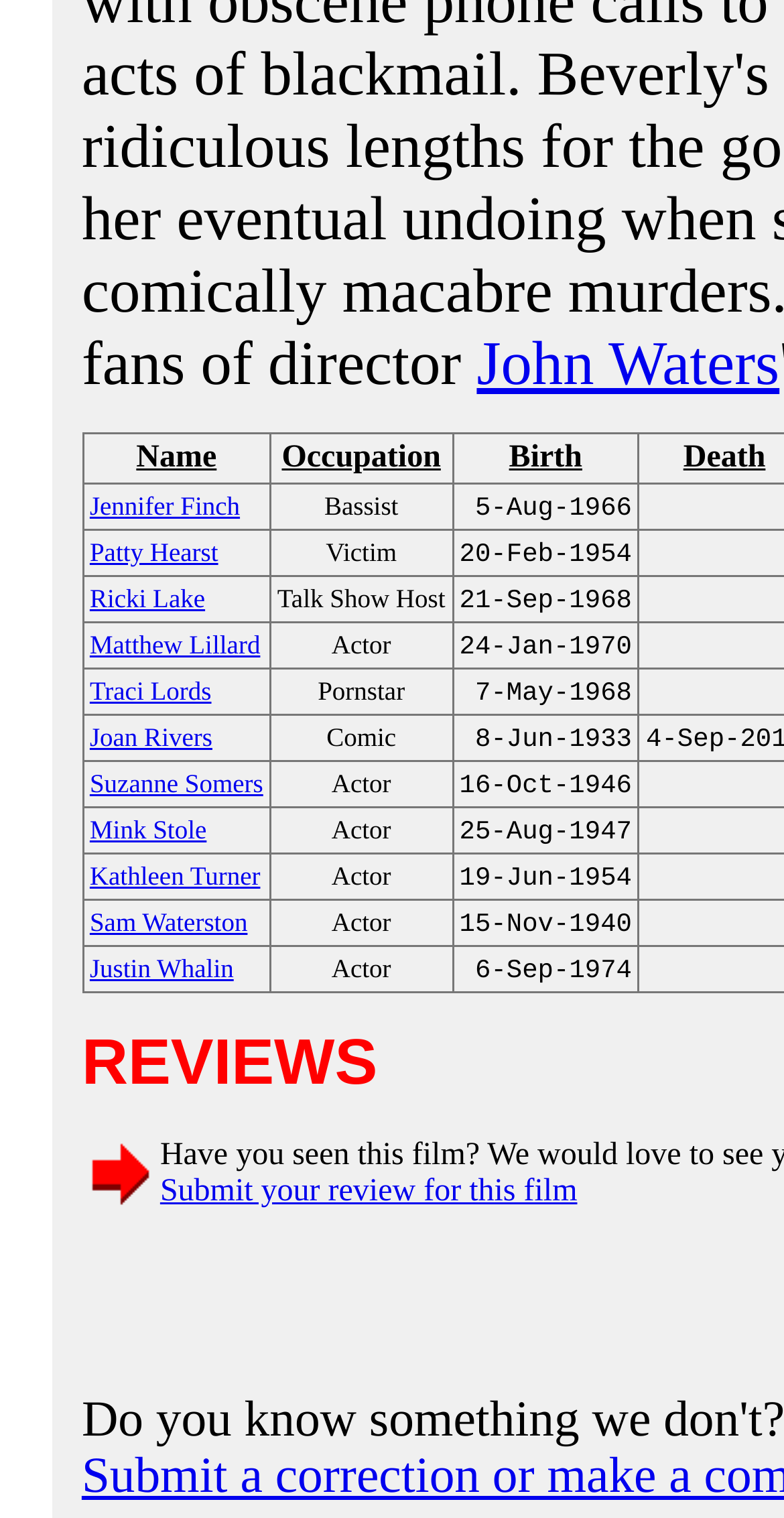What is the name of the film being reviewed?
Please provide a single word or phrase as your answer based on the image.

Not specified